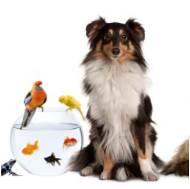Answer with a single word or phrase: 
What type of birds are perched on the rim of the fishbowl?

Colorful birds